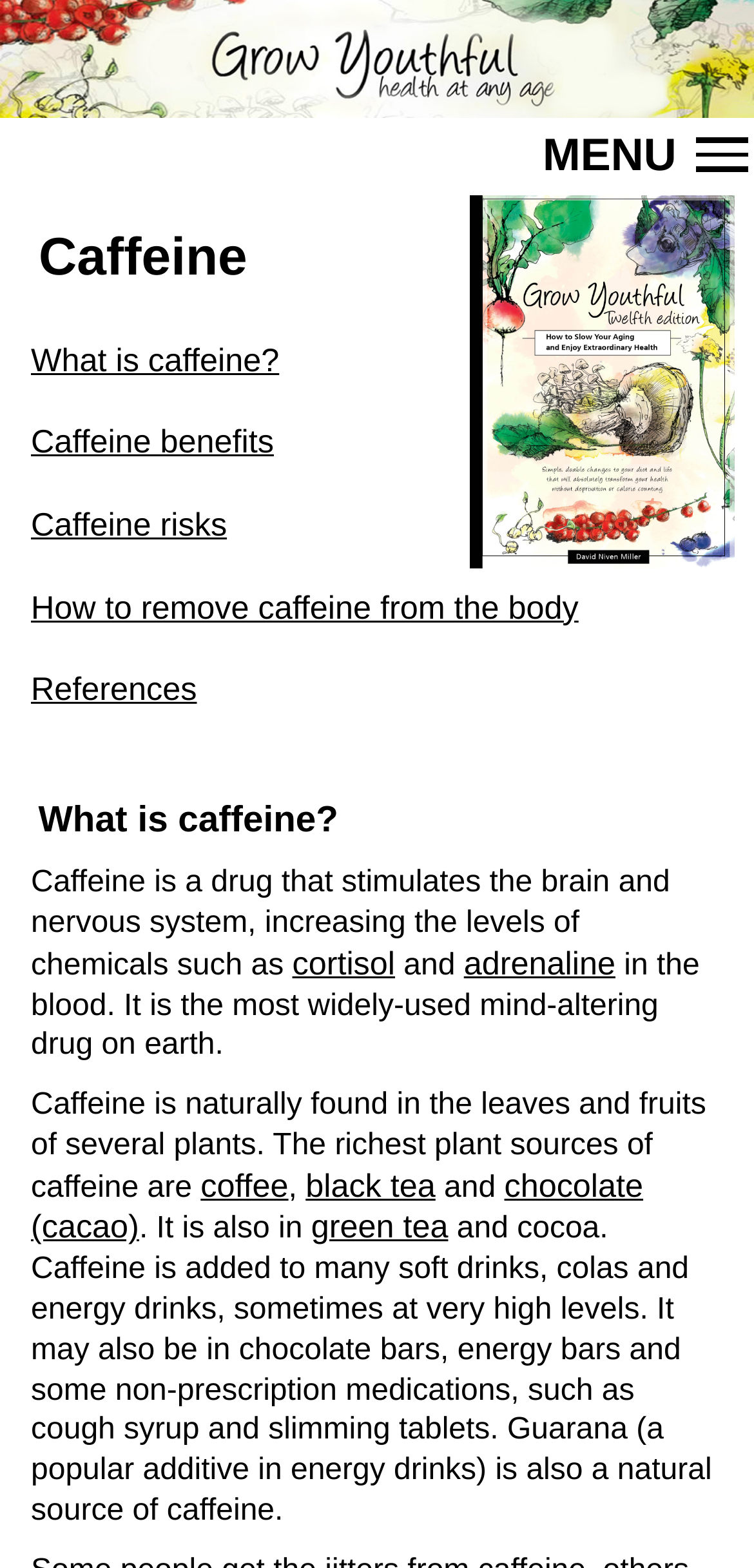Please find the bounding box coordinates of the element's region to be clicked to carry out this instruction: "Learn what is caffeine".

[0.041, 0.218, 0.37, 0.241]